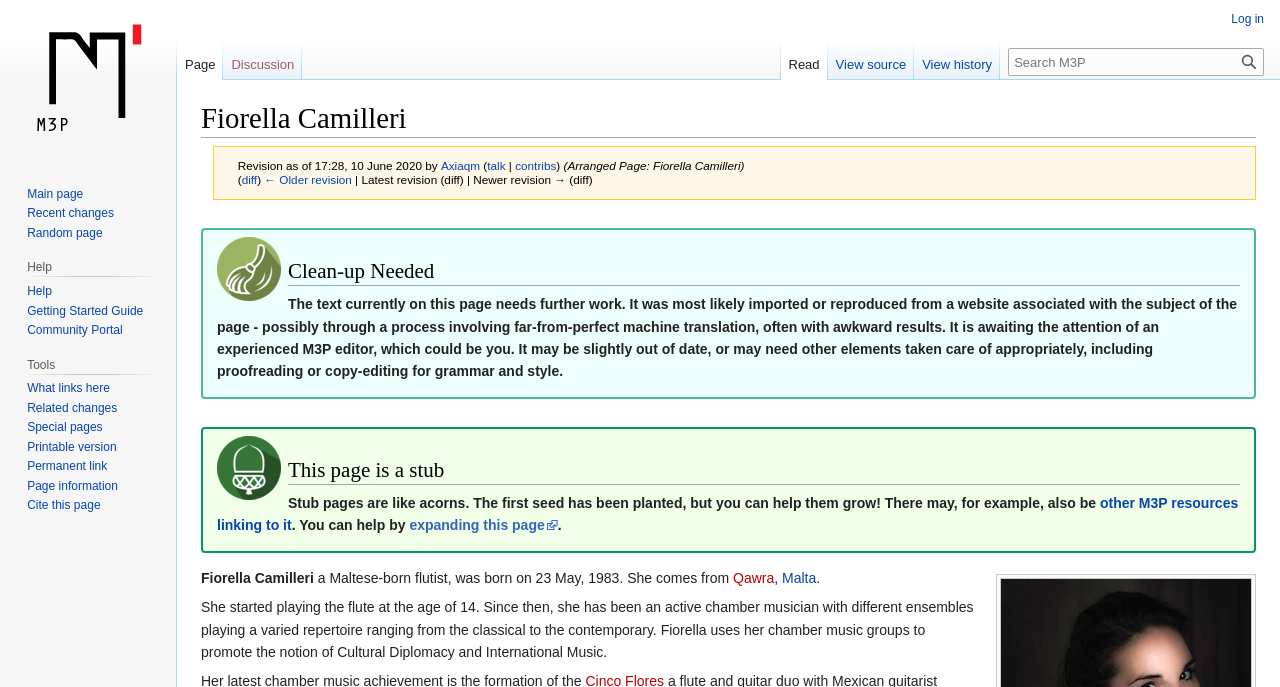Predict the bounding box of the UI element that fits this description: "View history".

[0.714, 0.058, 0.781, 0.116]